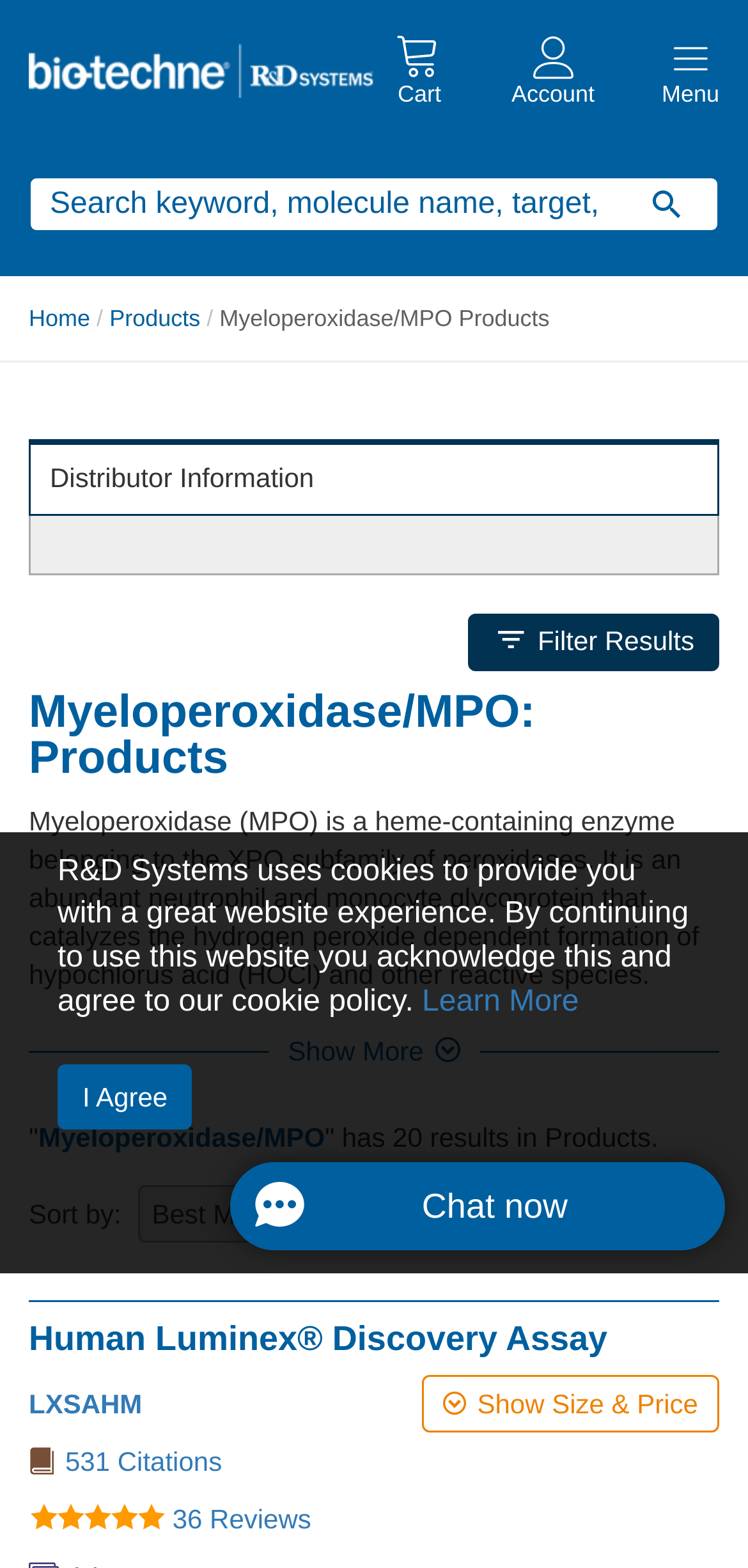Locate the bounding box coordinates of the clickable area needed to fulfill the instruction: "Chat with customer support".

[0.308, 0.741, 0.969, 0.797]